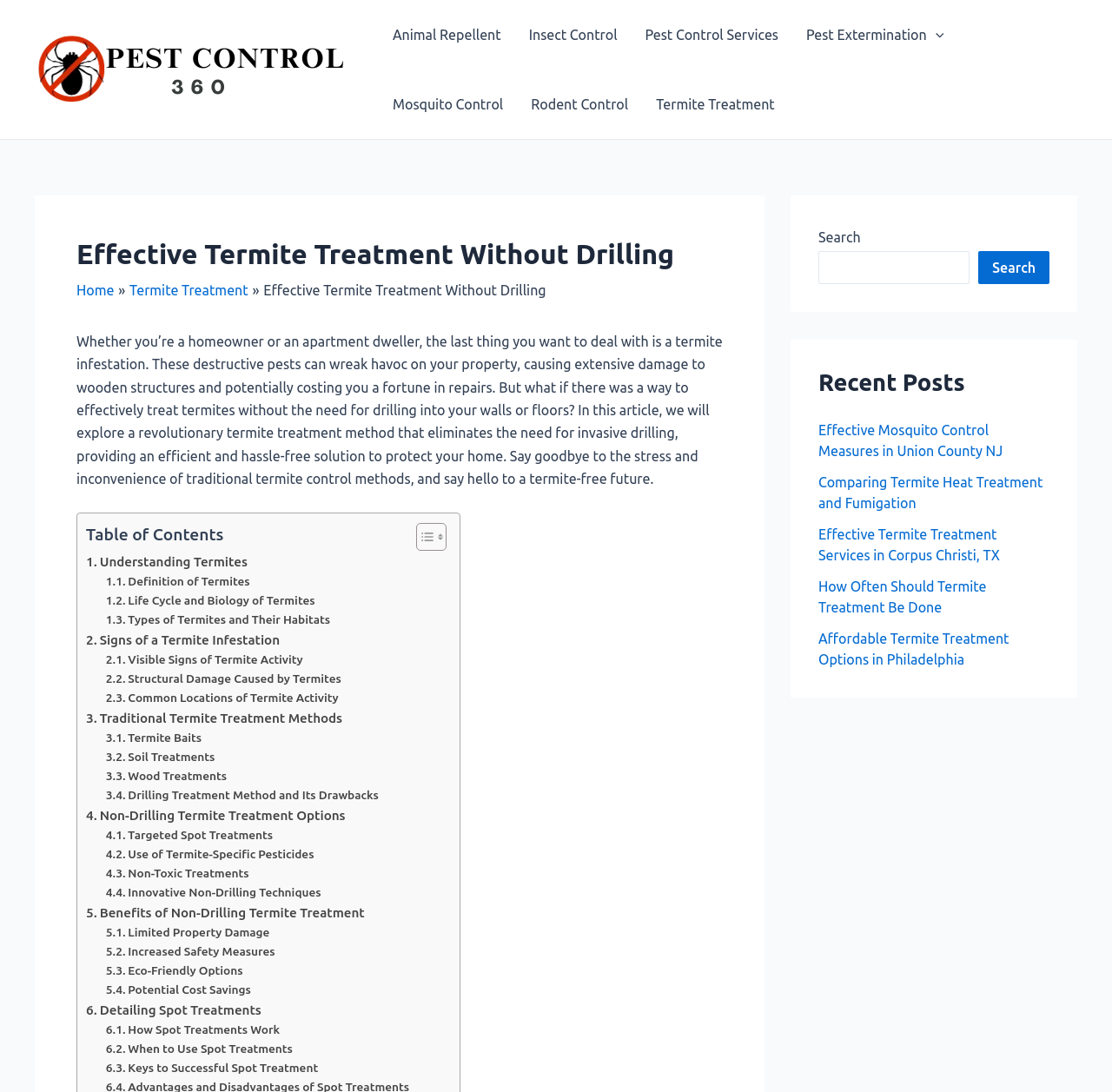Identify the bounding box coordinates for the region to click in order to carry out this instruction: "Toggle the table of contents". Provide the coordinates using four float numbers between 0 and 1, formatted as [left, top, right, bottom].

[0.362, 0.478, 0.398, 0.505]